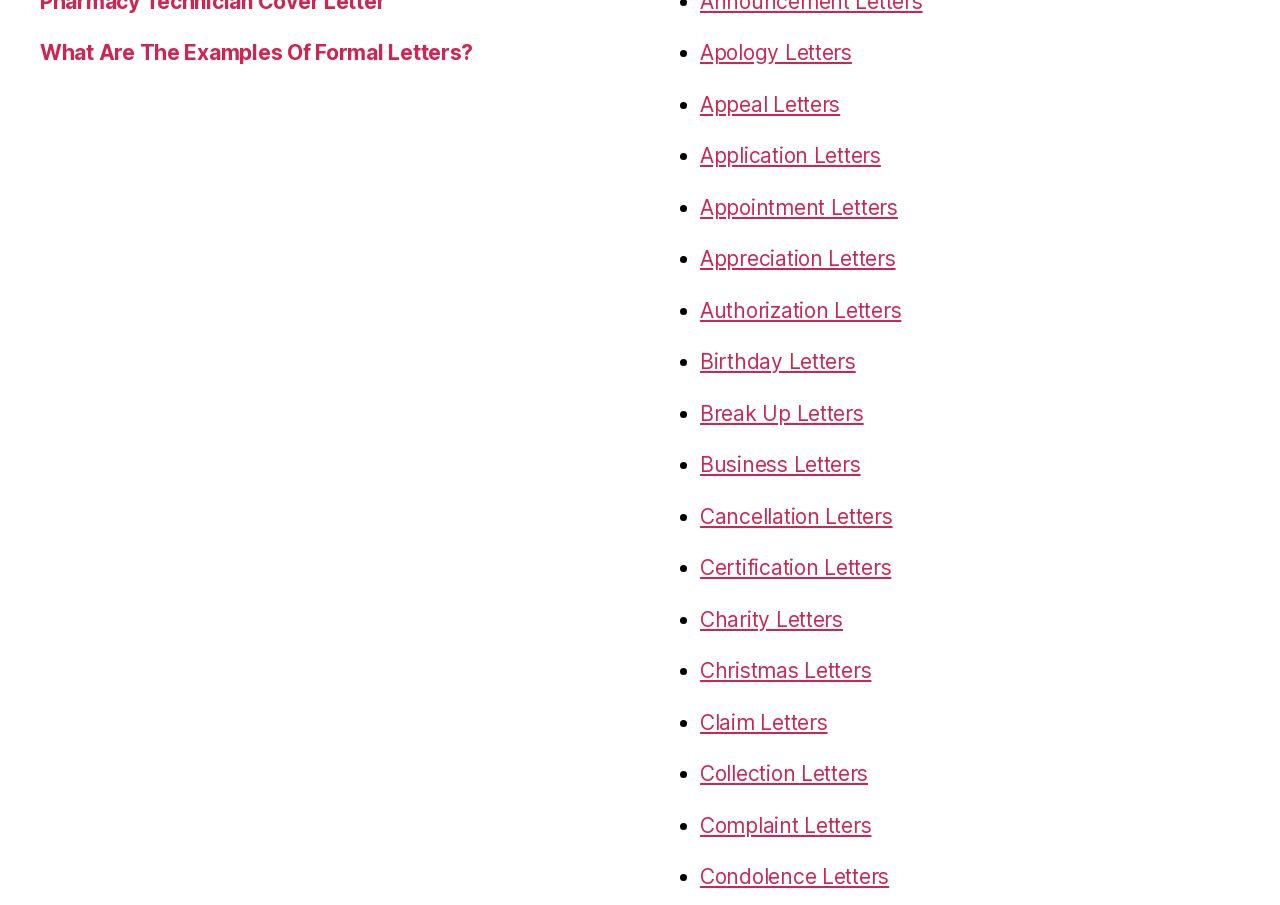Can you find the bounding box coordinates of the area I should click to execute the following instruction: "View Apology Letters"?

[0.547, 0.045, 0.666, 0.072]